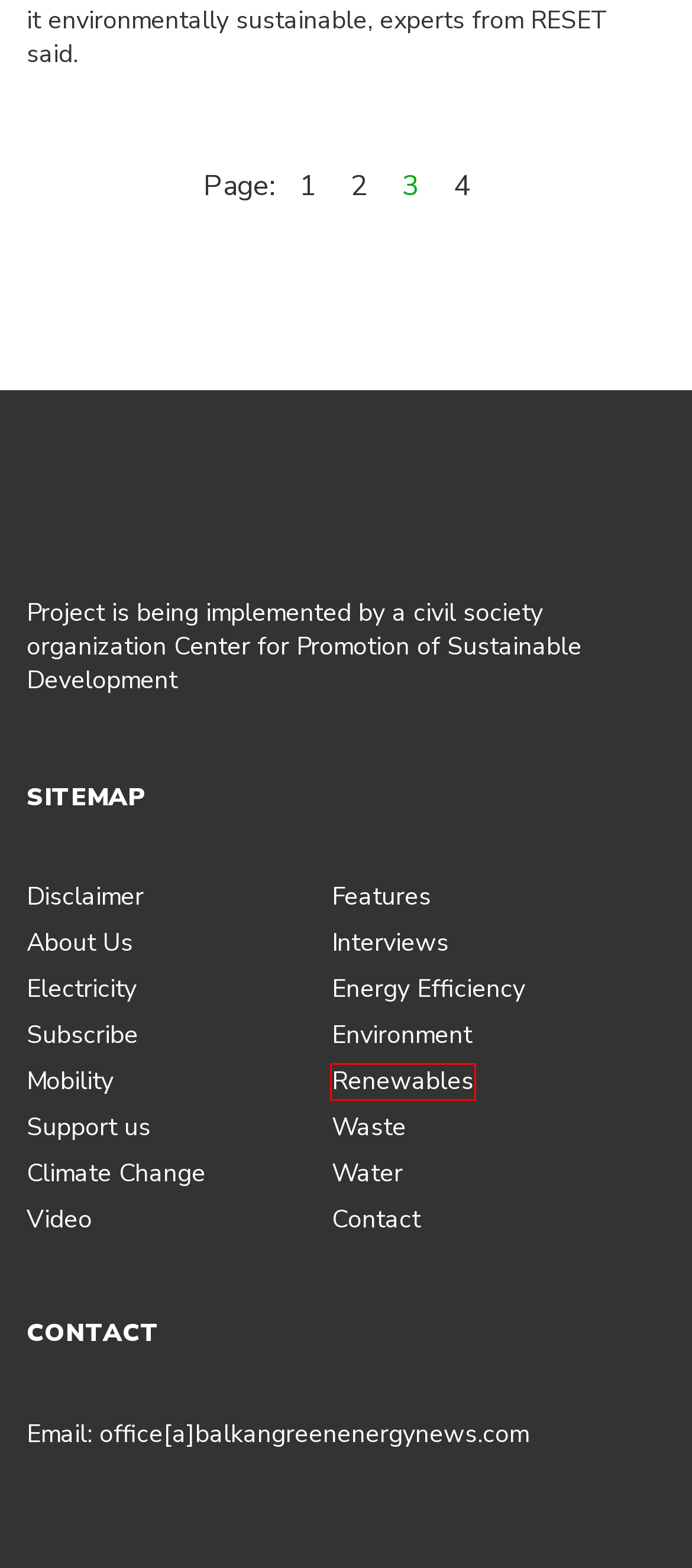You are provided with a screenshot of a webpage where a red rectangle bounding box surrounds an element. Choose the description that best matches the new webpage after clicking the element in the red bounding box. Here are the choices:
A. Renewable energy news from 13 countries of the Balkan region
B. Environment and climate change news from the Balkans
C. Water, wastewater management news from the Balkans
D. Terms of use - Disclaimer - Balkan Green Energy News
E. Energy efficiency news from 13 countries of the Balkan
F. emissions trading Archives - Page 4 of 4 - Balkan Green Energy News
G. About Us - Balkan Green Energy News
H. Mobility news from 13 countries of the Balkan region

A